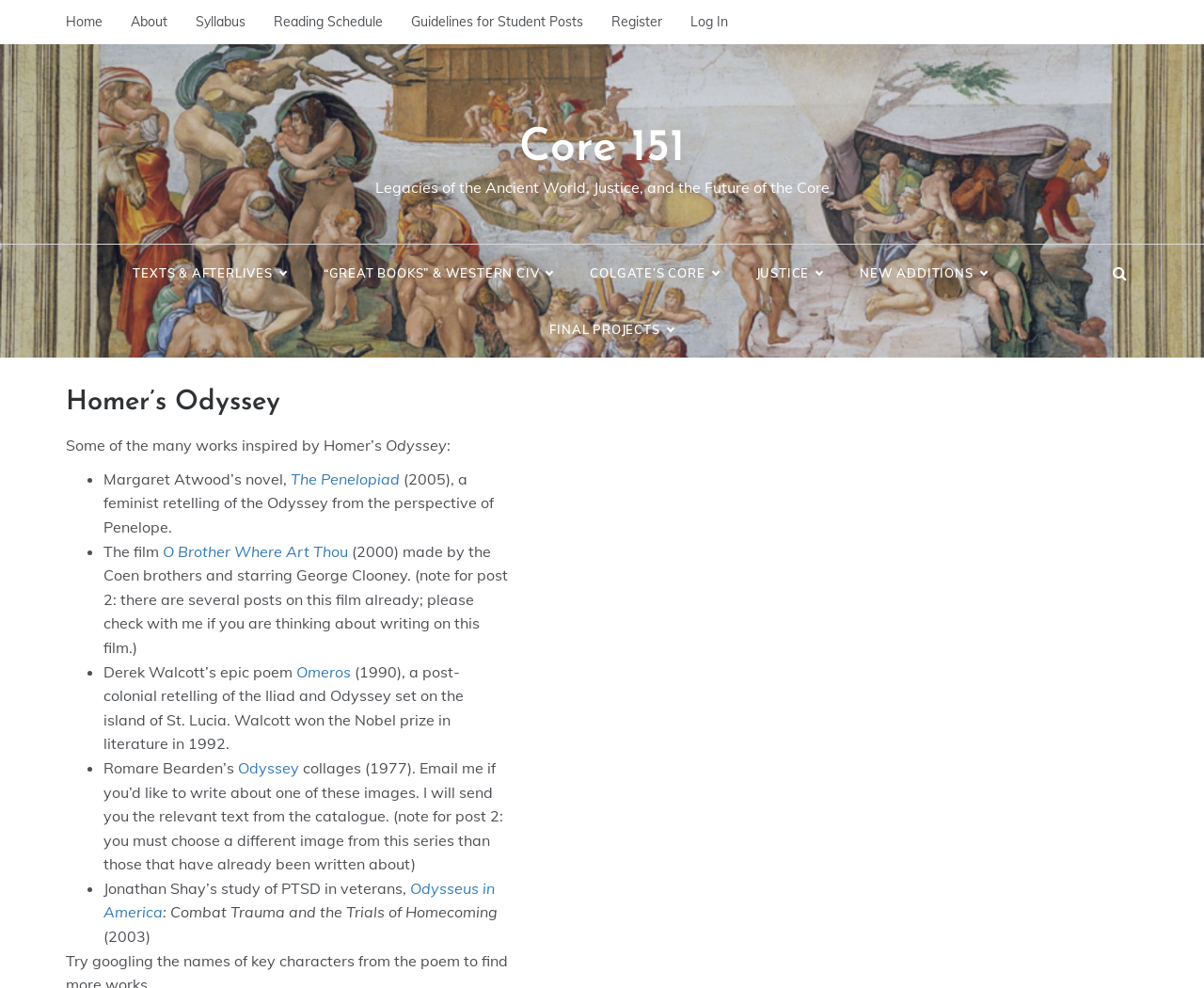Could you provide the bounding box coordinates for the portion of the screen to click to complete this instruction: "Explore 'The Penelopiad'"?

[0.241, 0.475, 0.332, 0.494]